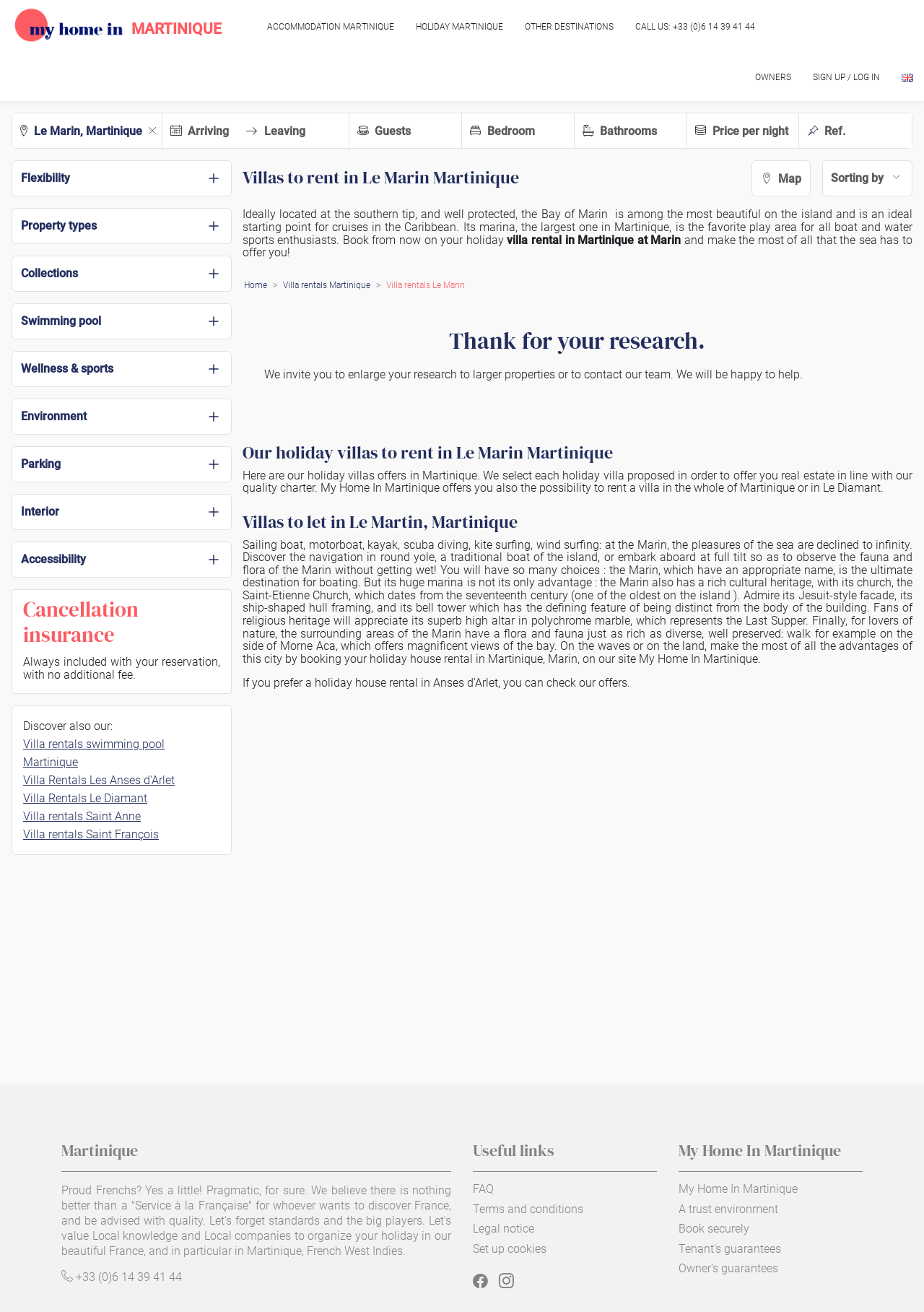Provide a single word or phrase to answer the given question: 
What is the purpose of the website?

To rent villas in Martinique